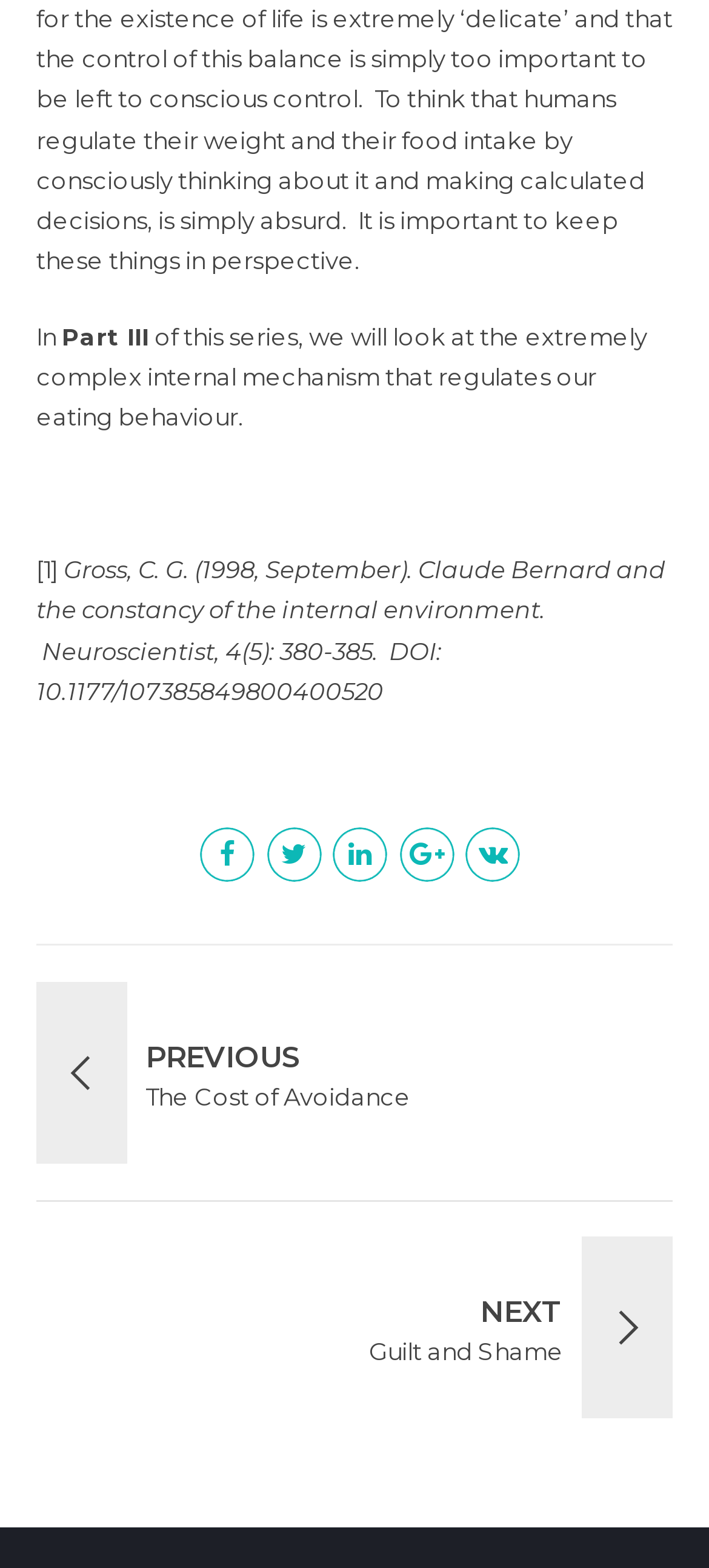Identify the bounding box coordinates for the UI element described as: "nextGuilt and Shame".

[0.051, 0.789, 0.949, 0.905]